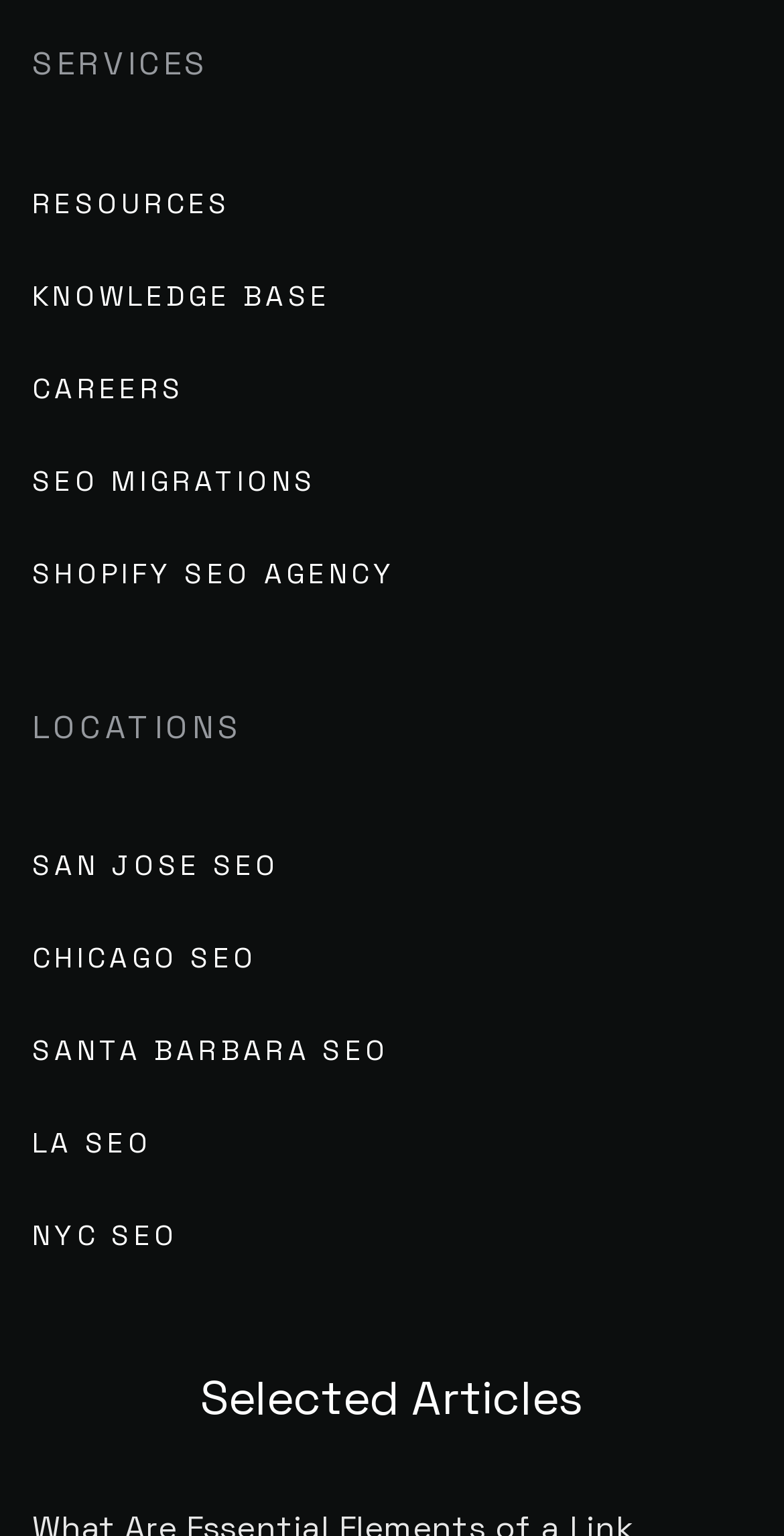Find and provide the bounding box coordinates for the UI element described here: "LA SEO". The coordinates should be given as four float numbers between 0 and 1: [left, top, right, bottom].

[0.041, 0.719, 0.194, 0.768]